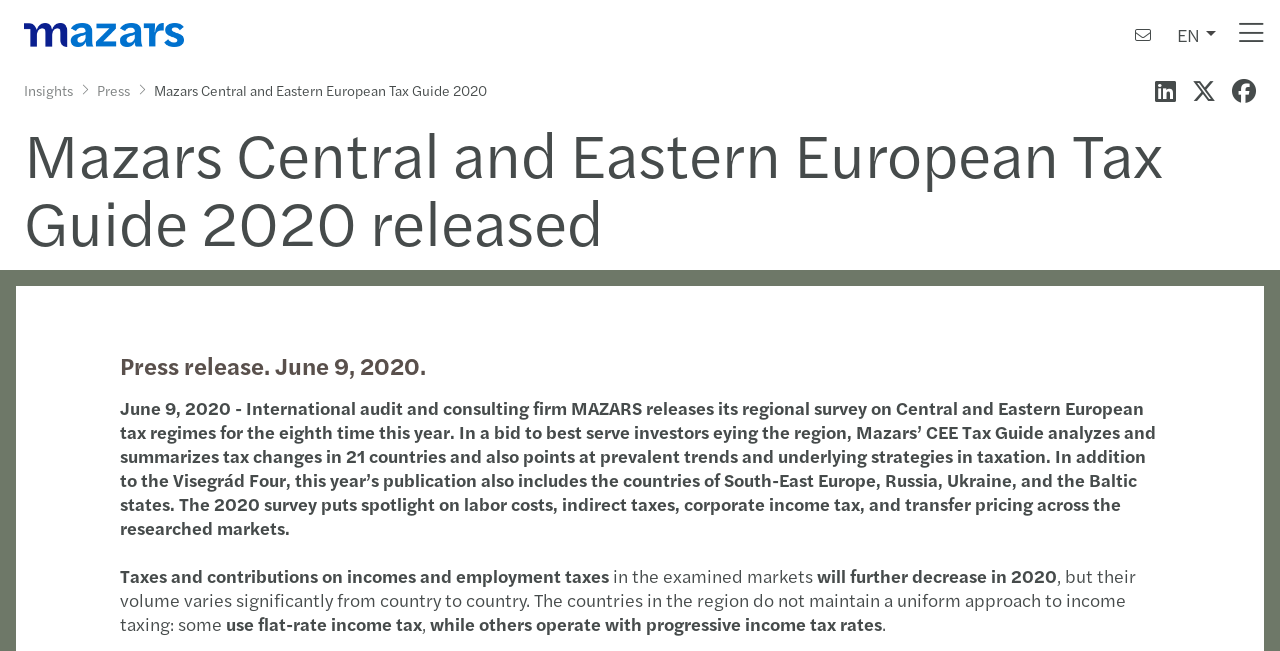What is the name of the tax guide released?
Deliver a detailed and extensive answer to the question.

I found the answer by looking at the heading element 'Mazars Central and Eastern European Tax Guide 2020 released' and the static text element 'Mazars Central and Eastern European Tax Guide 2020', which suggests that the tax guide is named 'Mazars Central and Eastern European Tax Guide 2020'.